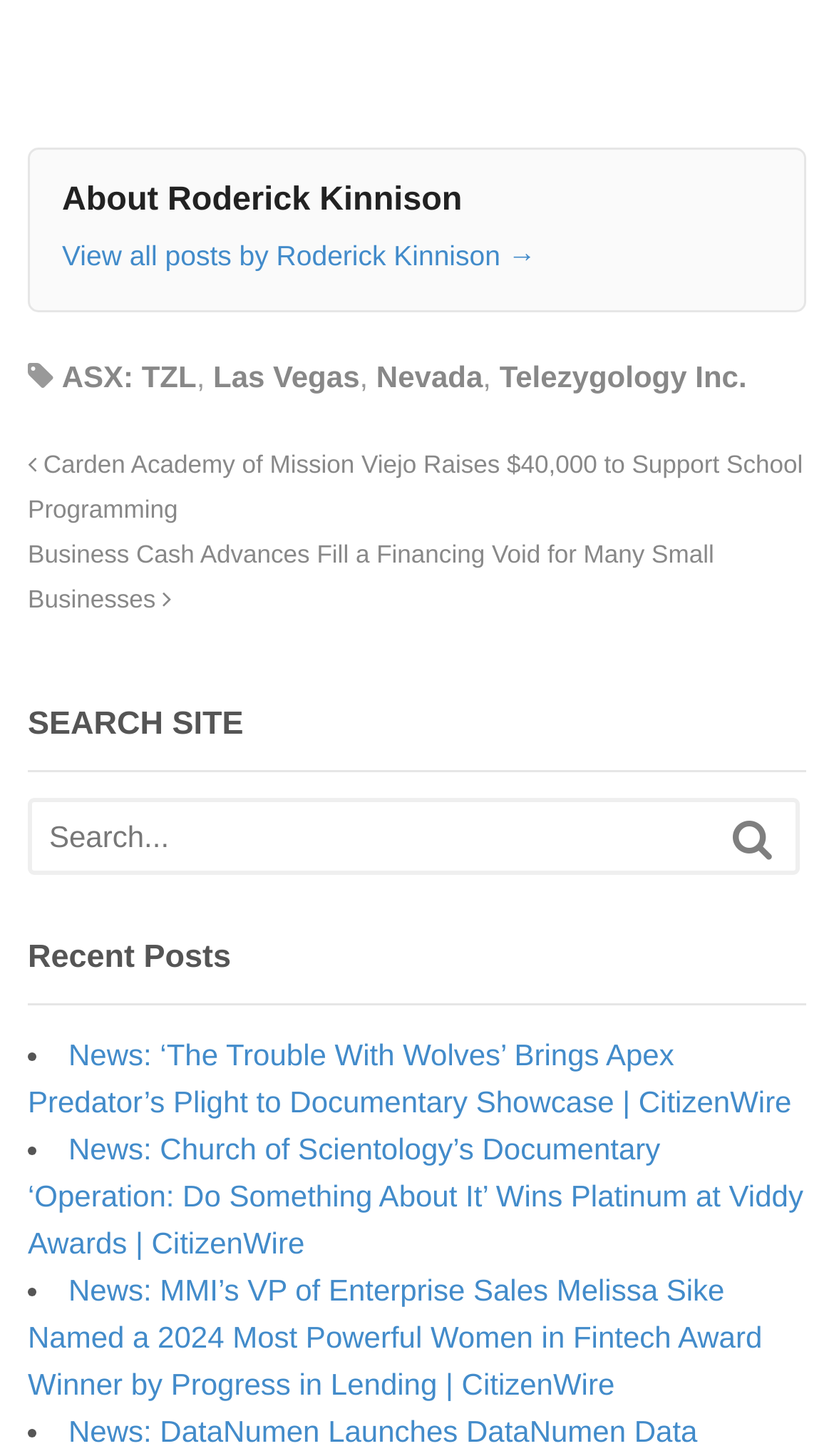Identify the bounding box coordinates of the specific part of the webpage to click to complete this instruction: "Explore recent posts".

[0.033, 0.646, 0.967, 0.691]